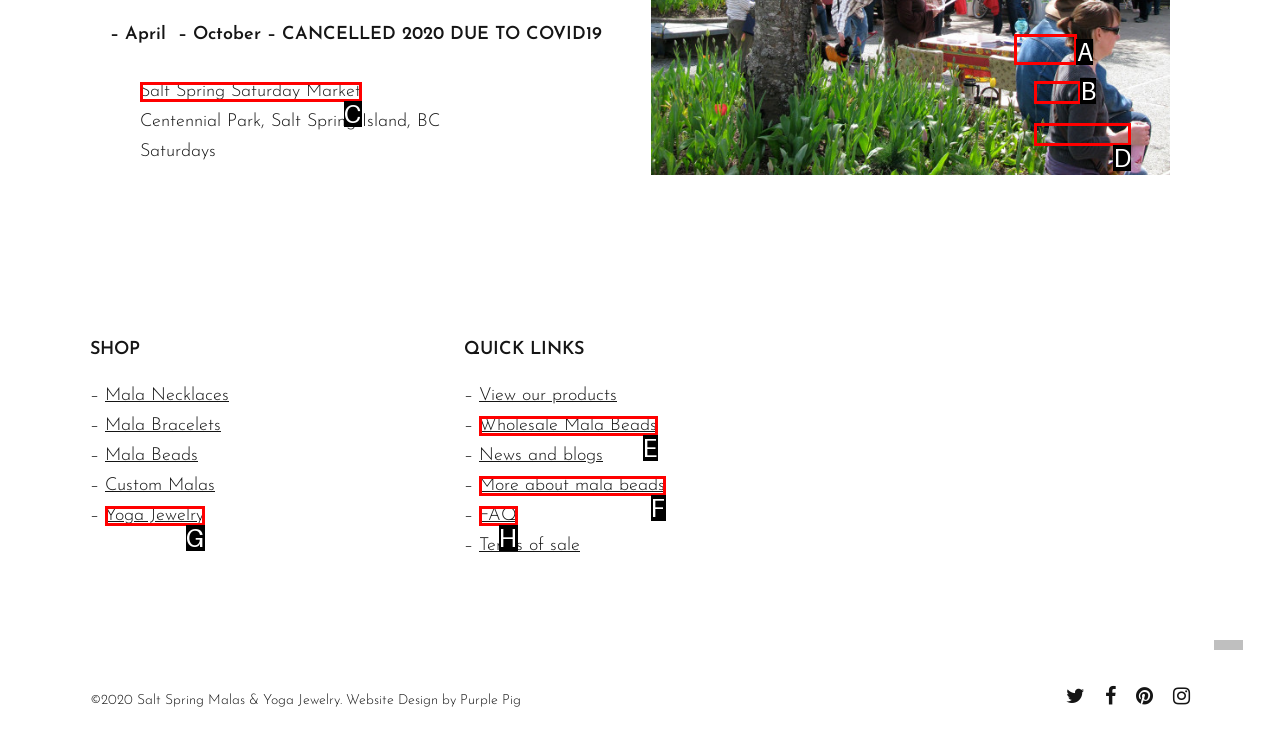Tell me which one HTML element best matches the description: About
Answer with the option's letter from the given choices directly.

A